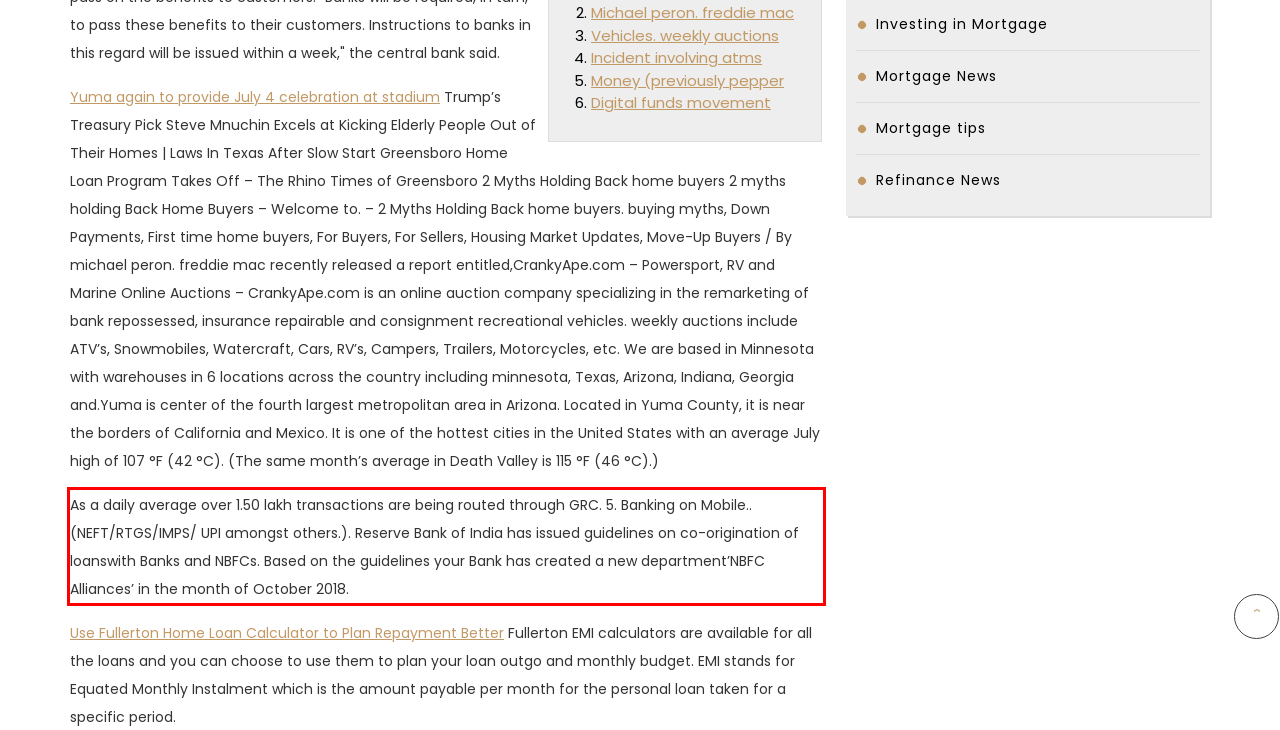Please perform OCR on the UI element surrounded by the red bounding box in the given webpage screenshot and extract its text content.

As a daily average over 1.50 lakh transactions are being routed through GRC. 5. Banking on Mobile.. (NEFT/RTGS/IMPS/ UPI amongst others.). Reserve Bank of India has issued guidelines on co-origination of loanswith Banks and NBFCs. Based on the guidelines your Bank has created a new department’NBFC Alliances’ in the month of October 2018.